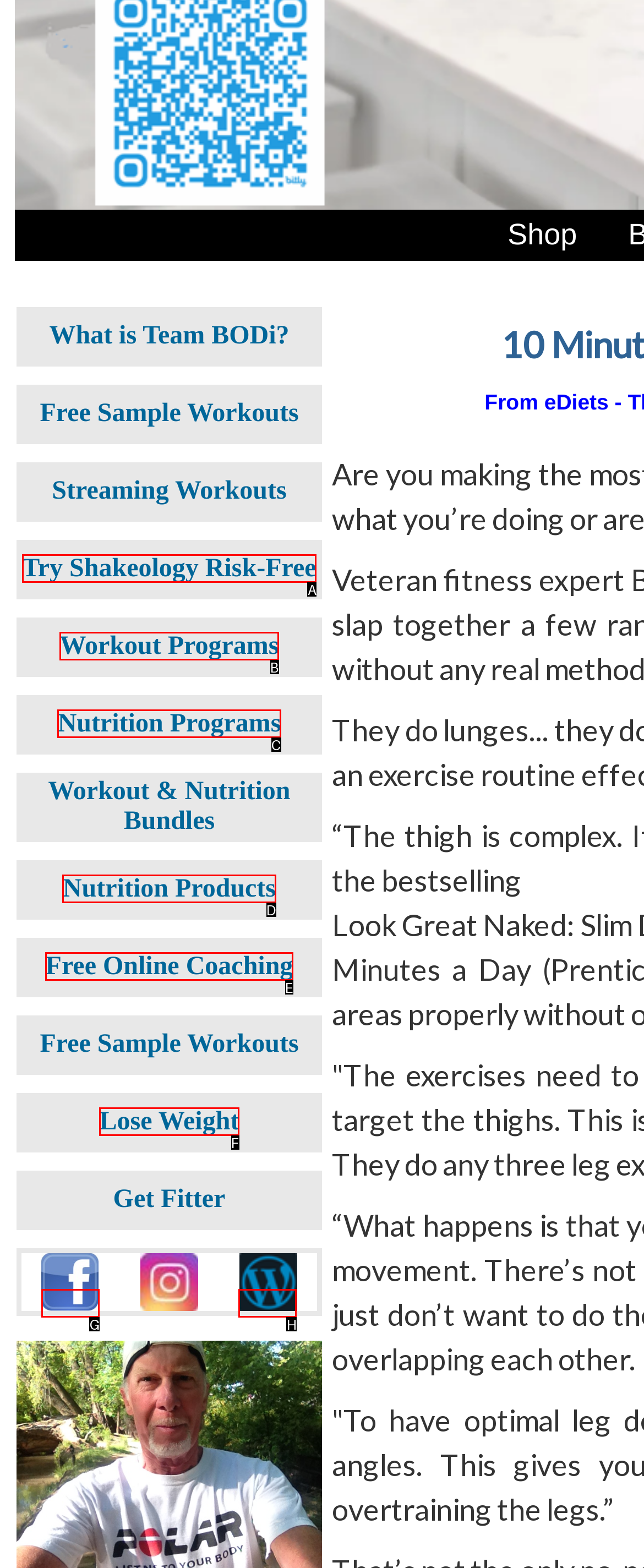Match the HTML element to the given description: Tricepts
Indicate the option by its letter.

None